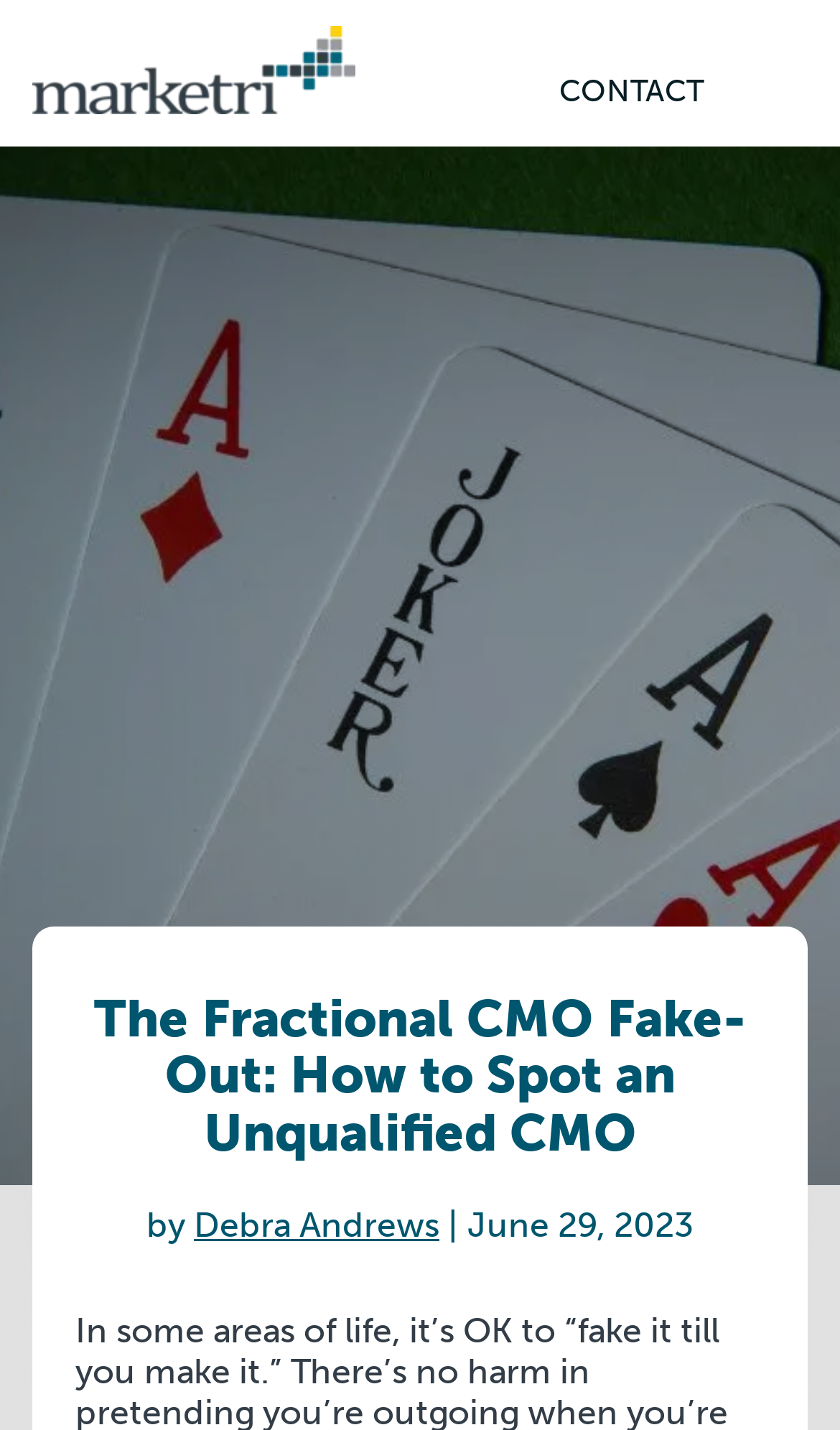For the element described, predict the bounding box coordinates as (top-left x, top-left y, bottom-right x, bottom-right y). All values should be between 0 and 1. Element description: title="Marketri"

[0.038, 0.018, 0.592, 0.08]